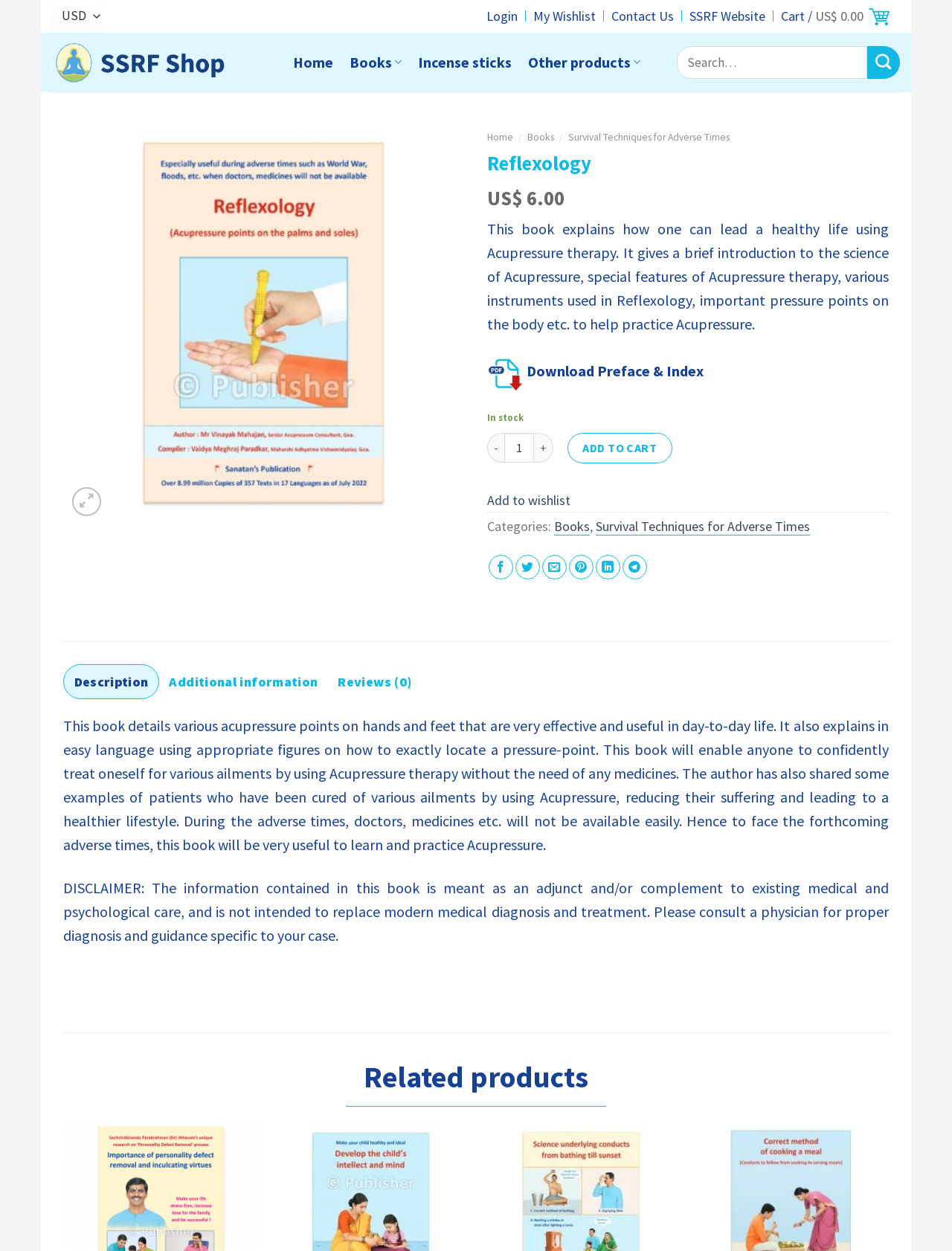Give a complete and precise description of the webpage's appearance.

This webpage is about a book titled "Reflexology (Acupressure points on the hands and feet)" and its details. At the top, there is a navigation menu with links to "Login", "My Wishlist", "Contact Us", "SSRF Website", and "Cart" with a cart icon. Below the navigation menu, there is a logo of "SSRF Shop" with a link to the shop's homepage.

On the left side, there is a search bar with a submit button and a wishlist button. Below the search bar, there is a figure with a link to add the book to the wishlist. The figure is surrounded by navigation buttons, including "Previous" and "Next" buttons, which are currently disabled.

On the right side, there is a section with the book's details. The book's title, "Reflexology", is displayed in a large font, followed by the book's description, which explains how the book teaches readers to lead a healthy life using Acupressure therapy. The description is accompanied by an image of the book's cover.

Below the book's description, there is a section with the book's price, "US$ 6.00", and a link to download the preface and index. The book's availability is indicated as "In stock". There is also a quantity selector with a "-" button, a spin button, and a "+" button, allowing users to adjust the quantity of the book they want to purchase. A "ADD TO CART" button is located next to the quantity selector.

Further down, there are links to share the book on various social media platforms, including Facebook, Twitter, and LinkedIn. There is also a section with categories, including "Books" and "Survival Techniques for Adverse Times".

Below the categories, there is a tab list with three tabs: "Description", "Additional information", and "Reviews (0)". The "Description" tab is currently selected, displaying a detailed description of the book, including its contents and benefits. The description is followed by a disclaimer and a blank line.

At the bottom of the page, there is a section with related products, each with a wishlist button and a link to add the product to the wishlist. Finally, there is a "Go to top" link at the bottom right corner of the page.